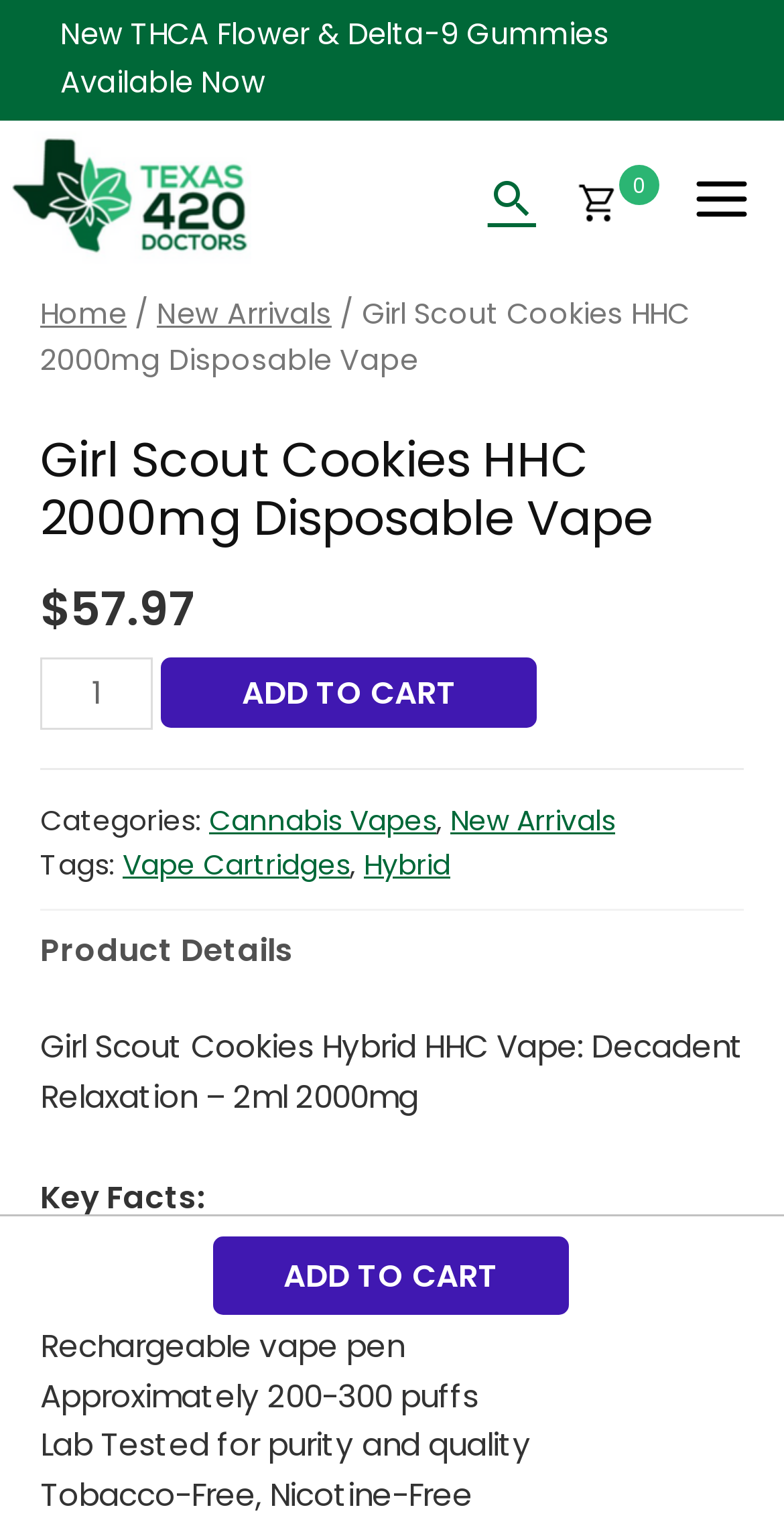Is the Girl Scout Cookies HHC 2000mg Disposable Vape rechargeable?
From the image, respond with a single word or phrase.

Yes